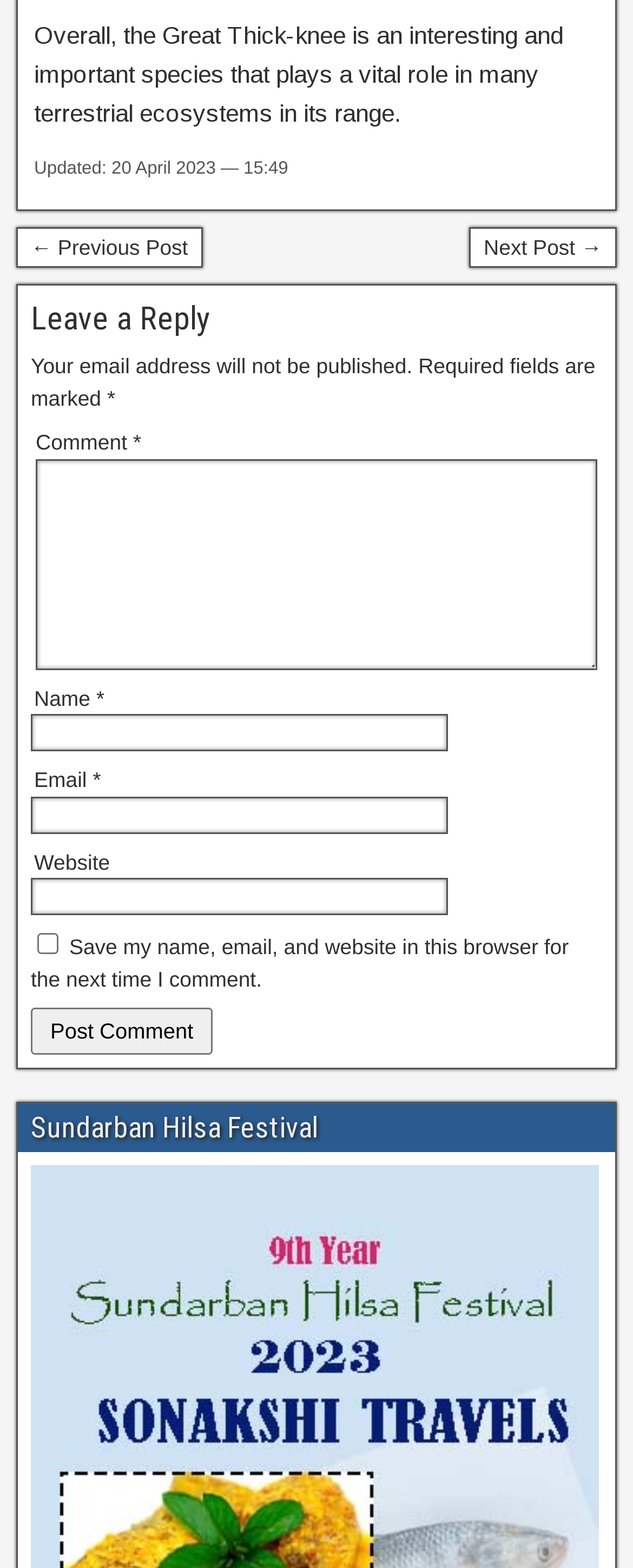Please find the bounding box coordinates of the element's region to be clicked to carry out this instruction: "Post a comment".

[0.049, 0.643, 0.336, 0.673]